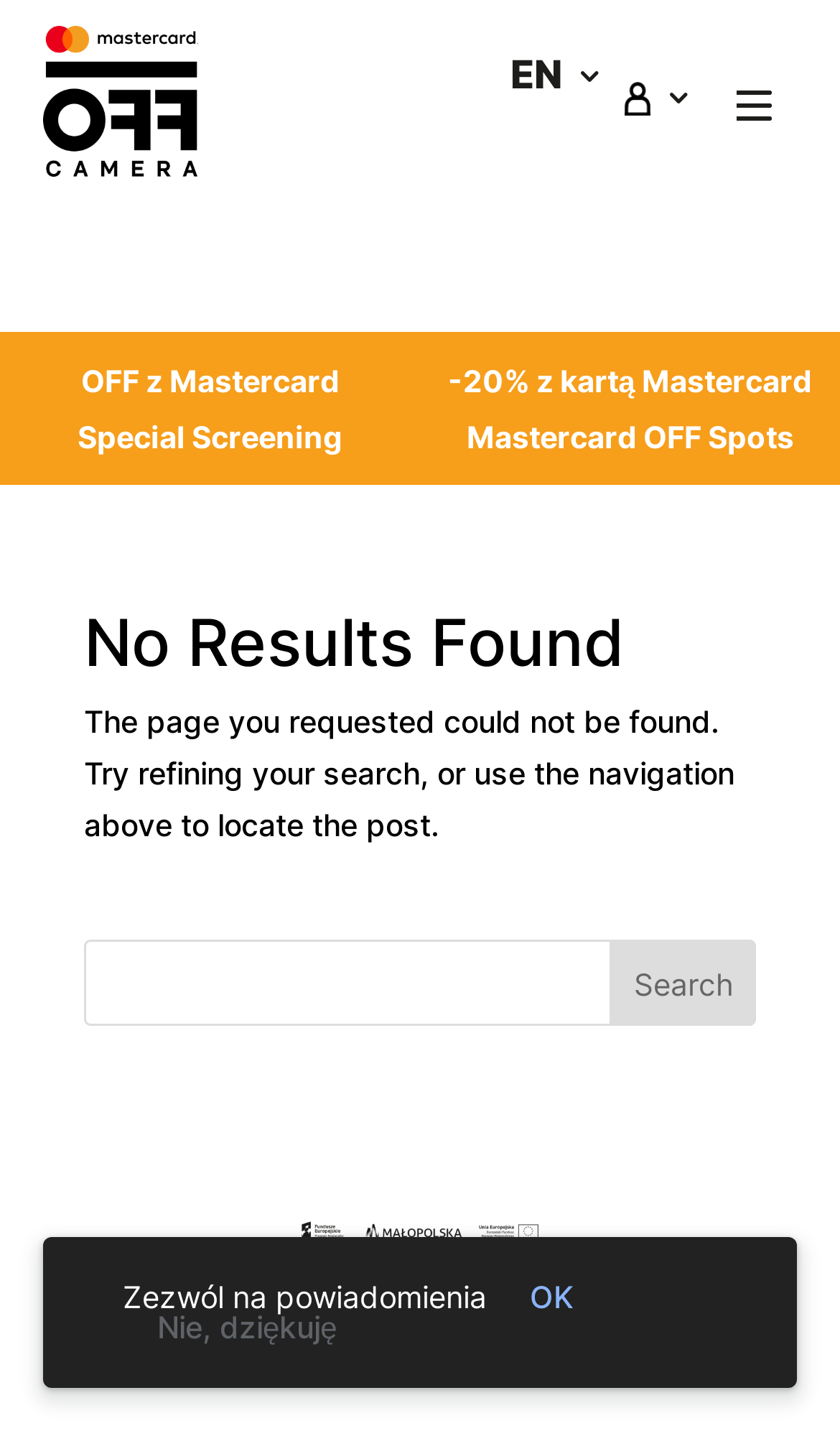What is the text of the article heading?
From the image, provide a succinct answer in one word or a short phrase.

No Results Found